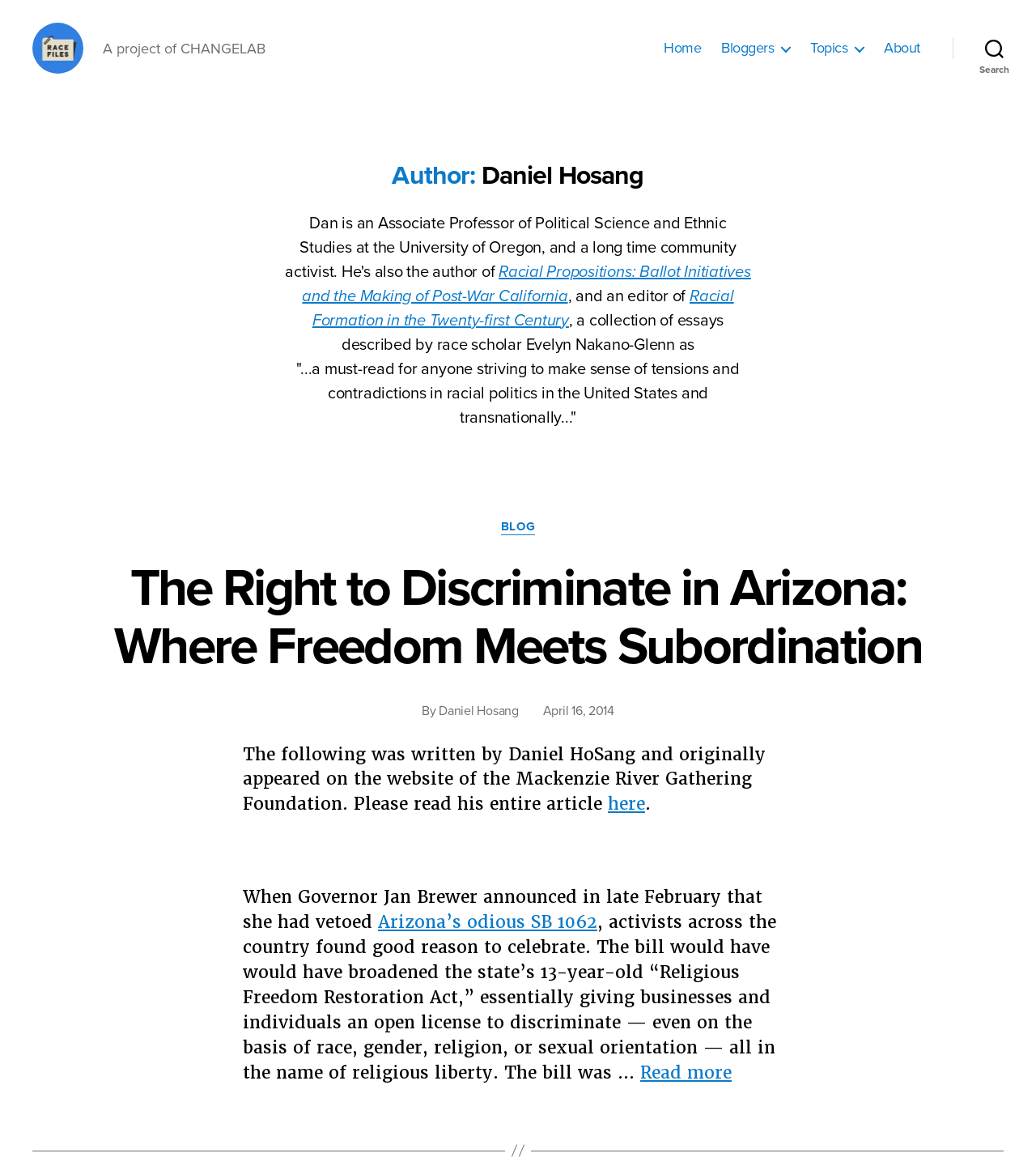What is the name of the project?
Look at the image and answer the question using a single word or phrase.

Race Files